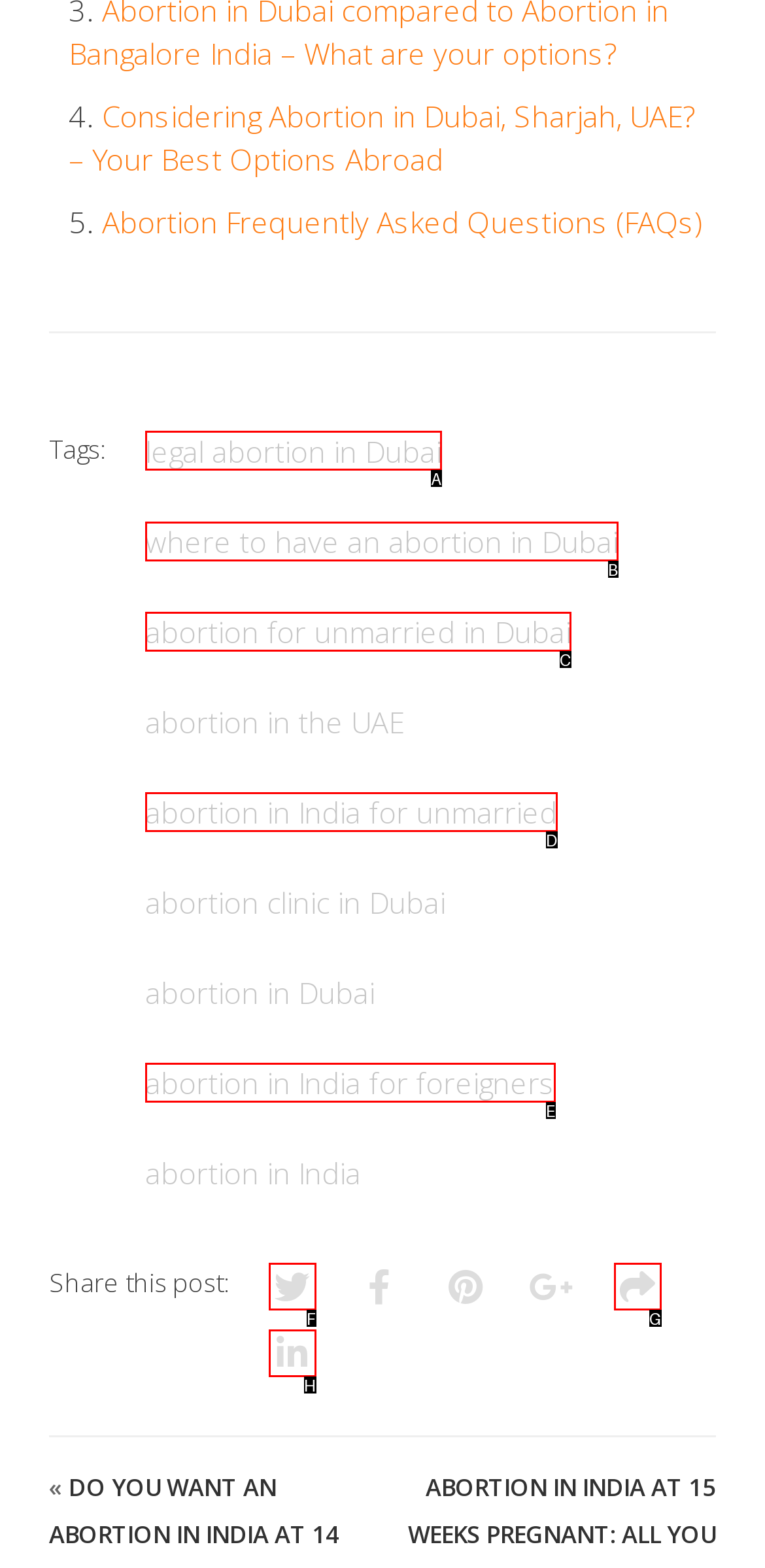Choose the HTML element that needs to be clicked for the given task: Explore the tag about legal abortion in Dubai Respond by giving the letter of the chosen option.

A